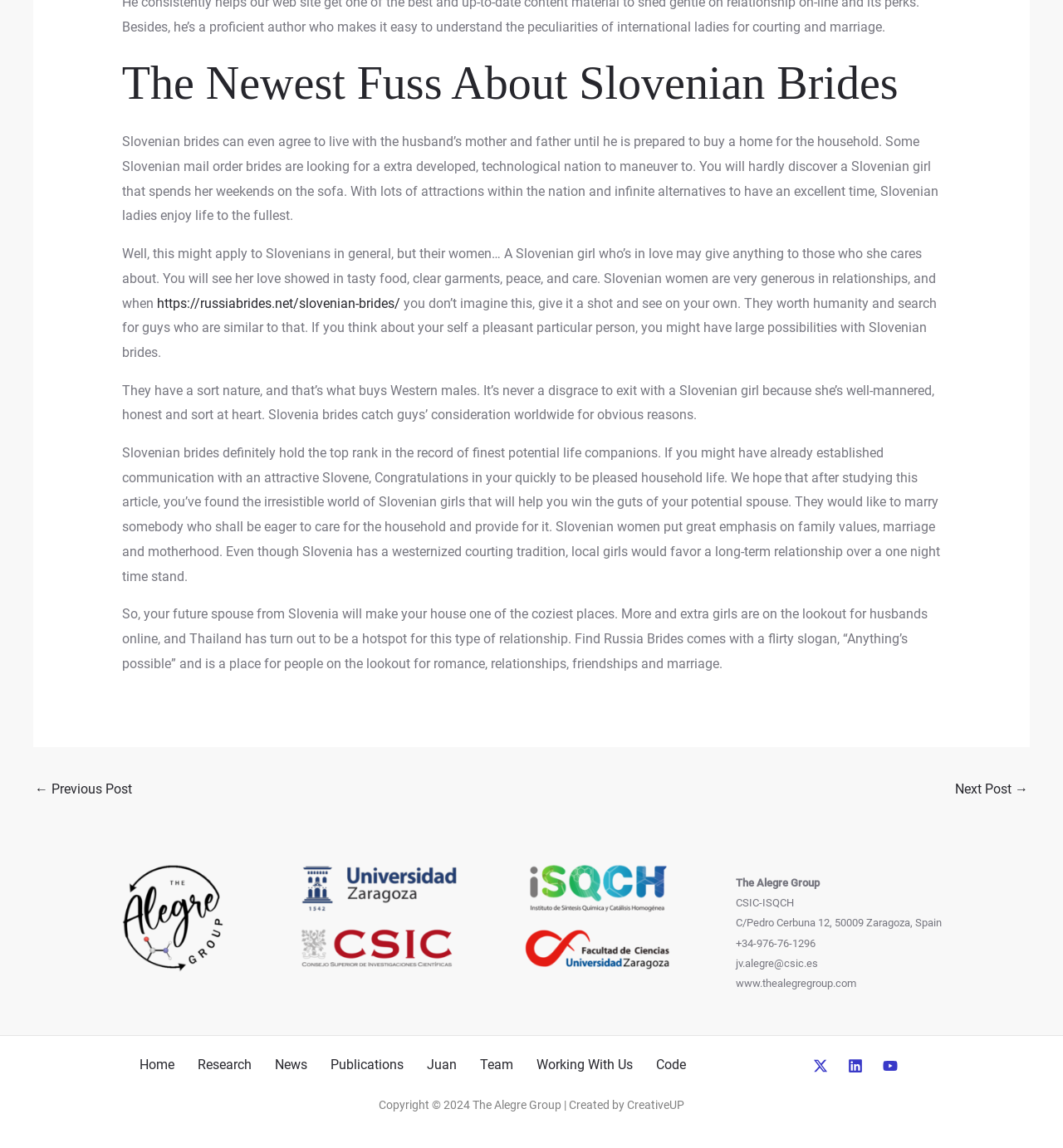Use a single word or phrase to answer the question:
What is the website 'Find Russia Brides' about?

Romance, relationships, friendships, and marriage